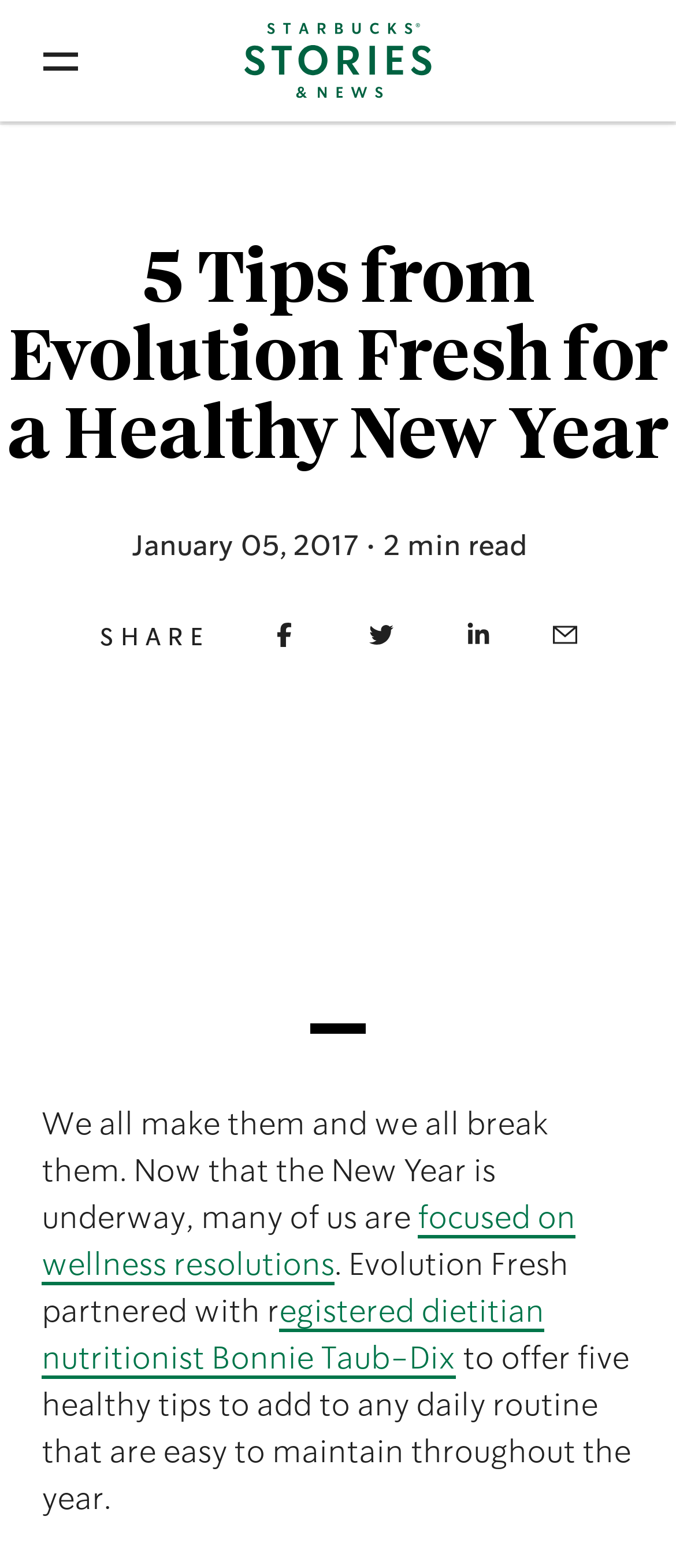Please identify the bounding box coordinates of the element on the webpage that should be clicked to follow this instruction: "Click the 'Toggle Primary Menu' button". The bounding box coordinates should be given as four float numbers between 0 and 1, formatted as [left, top, right, bottom].

[0.0, 0.0, 0.179, 0.077]